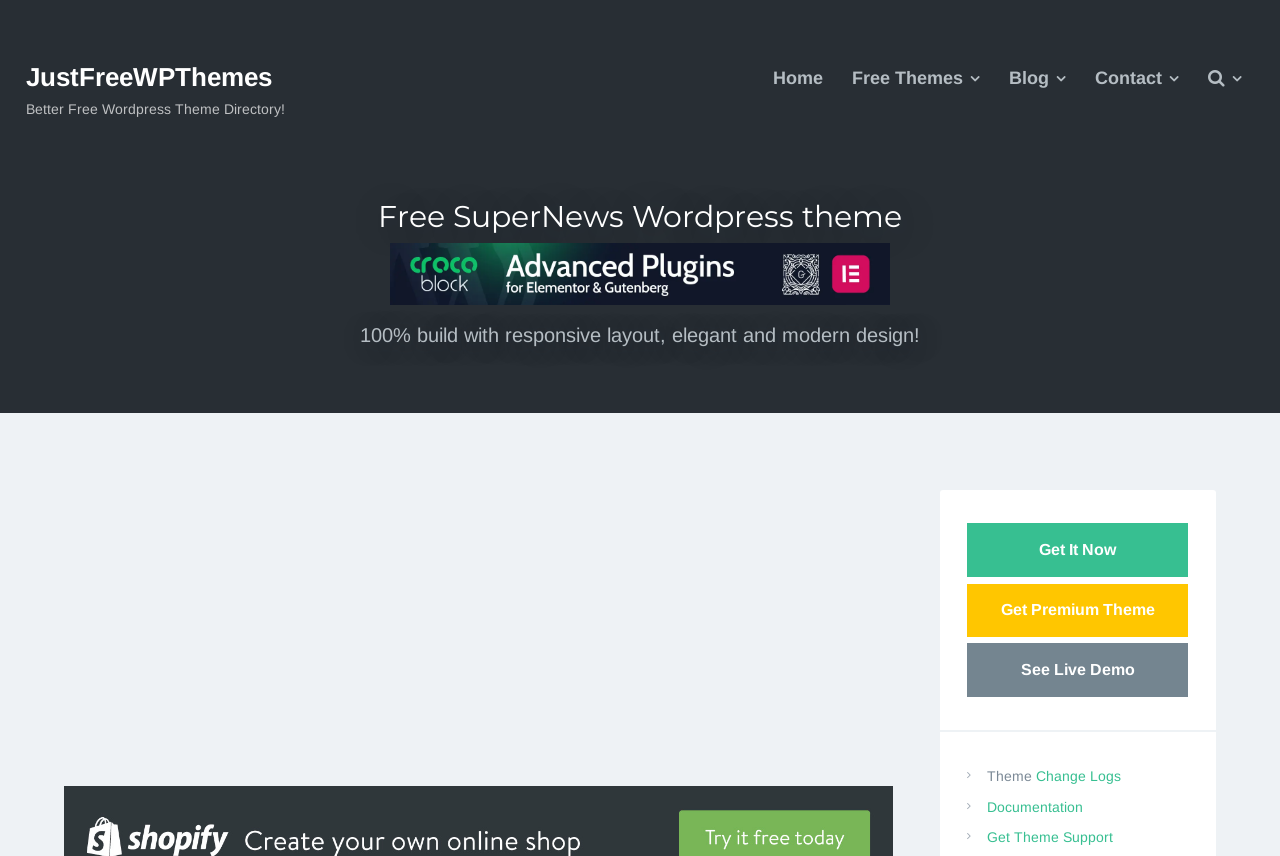Please locate the clickable area by providing the bounding box coordinates to follow this instruction: "join the wechat group".

None